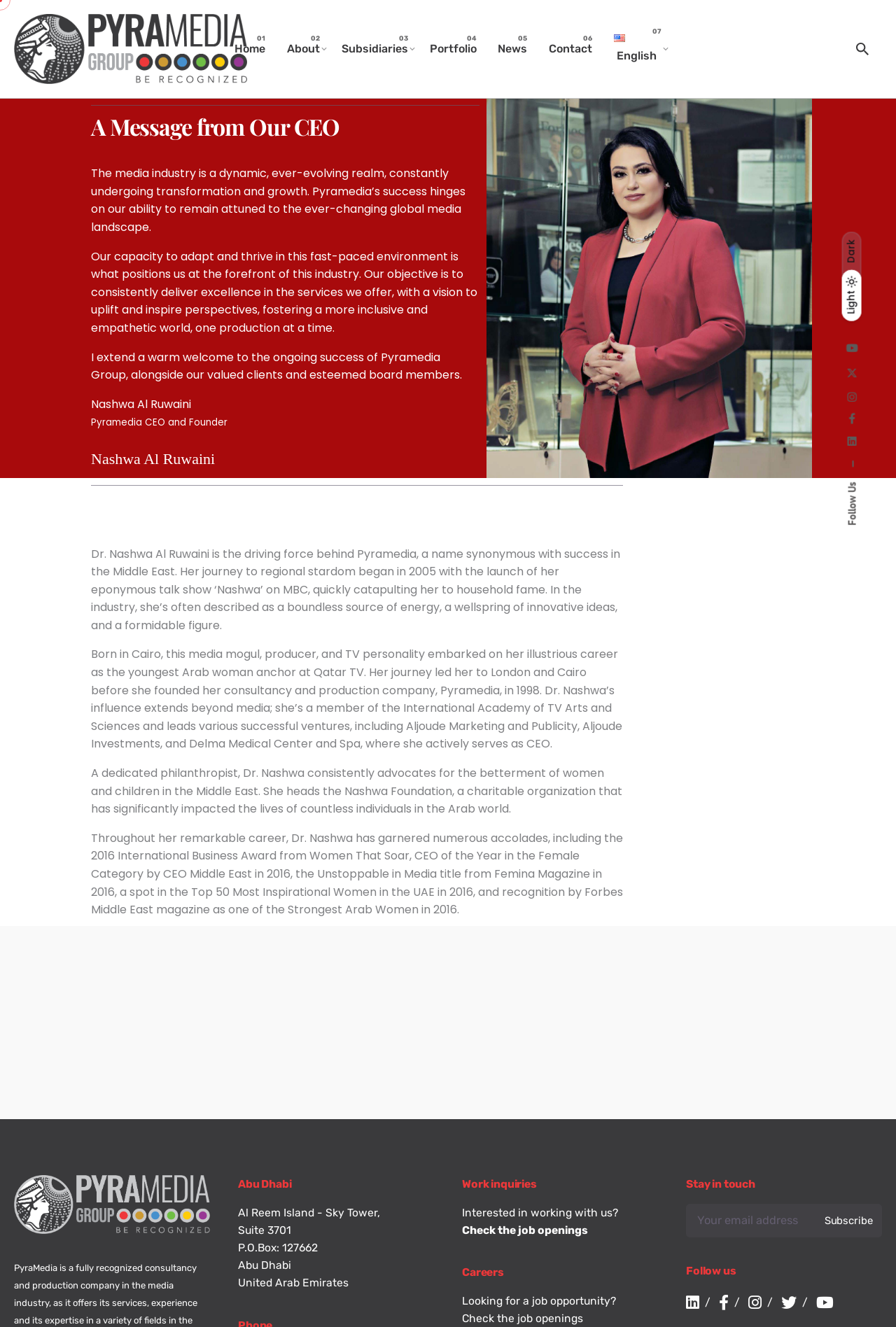Please find the bounding box coordinates (top-left x, top-left y, bottom-right x, bottom-right y) in the screenshot for the UI element described as follows: Our Clients & Associates

None